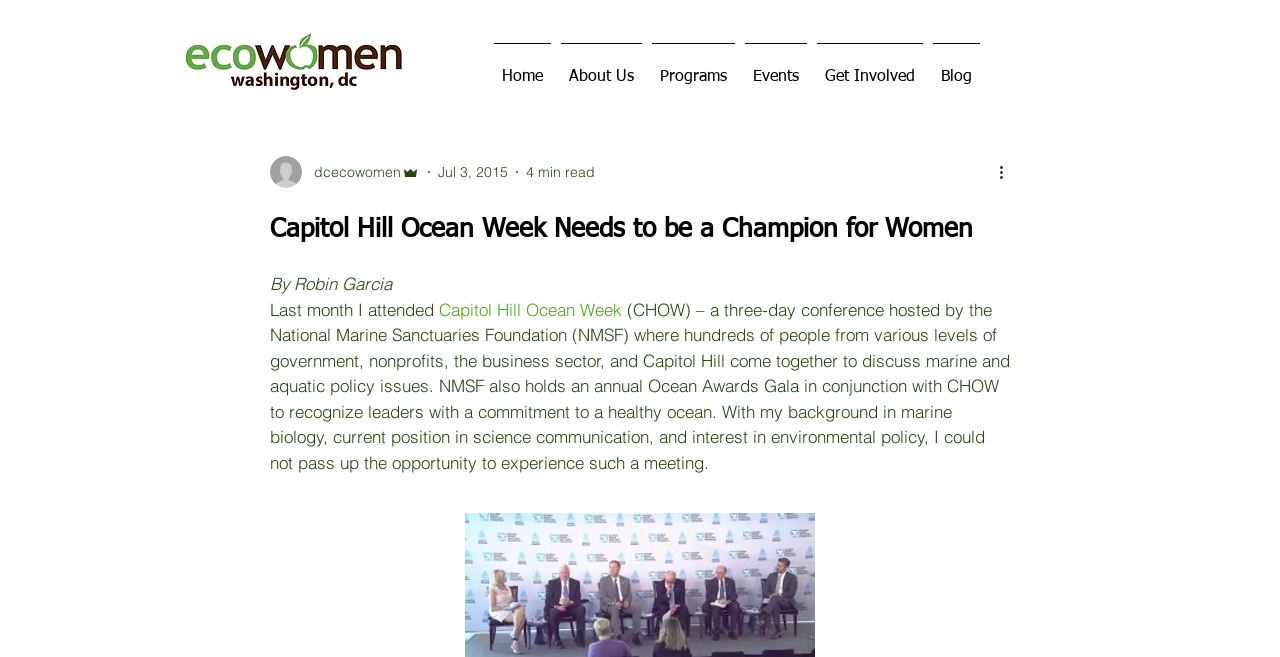Could you indicate the bounding box coordinates of the region to click in order to complete this instruction: "Read the blog post".

[0.725, 0.065, 0.77, 0.142]